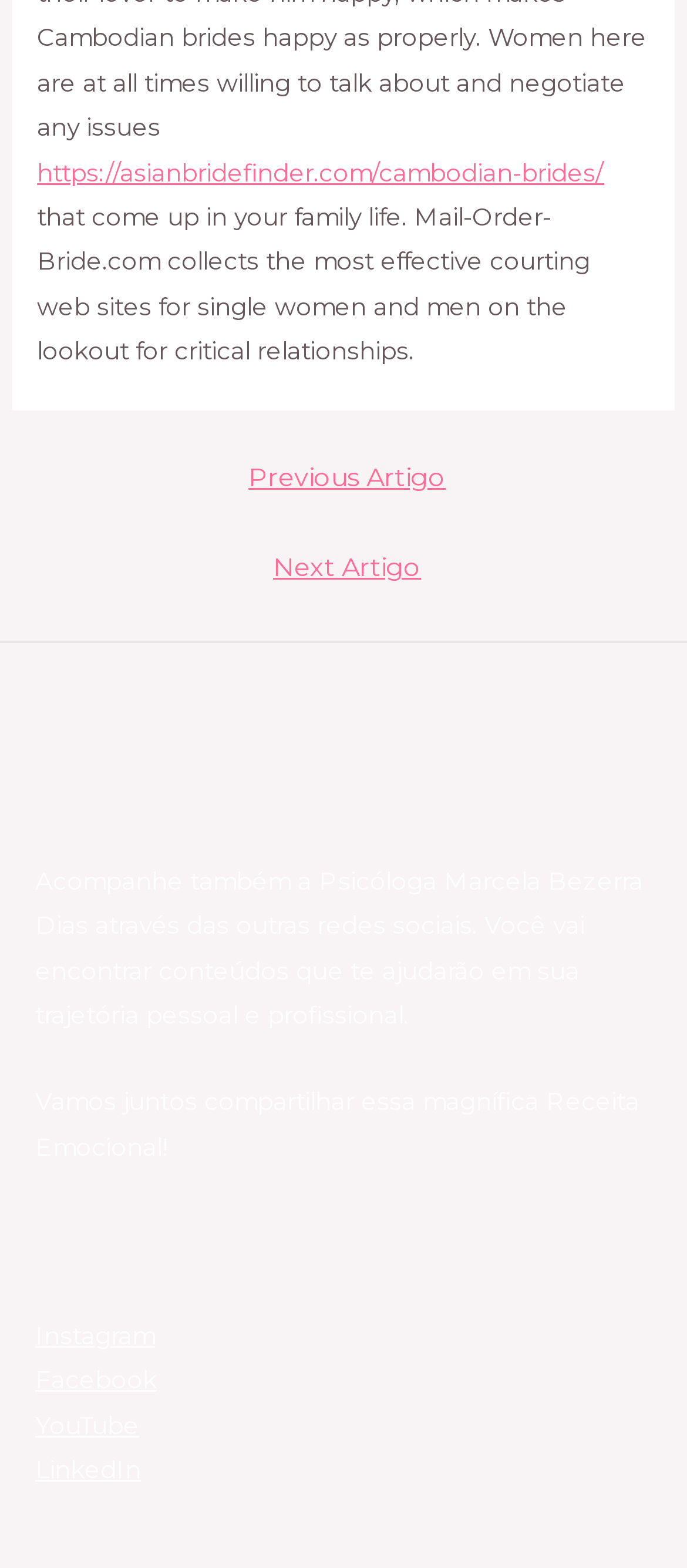What is the last section mentioned in the Footer Widget 2?
Refer to the image and provide a concise answer in one word or phrase.

Contato